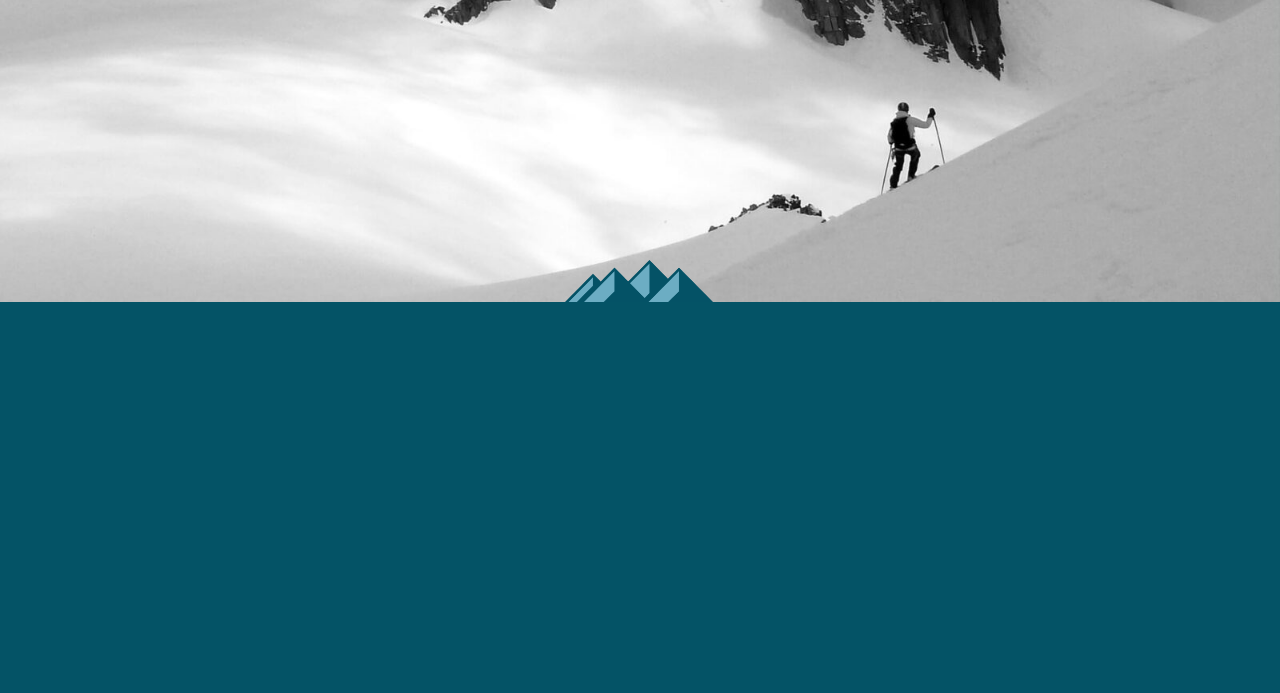Pinpoint the bounding box coordinates of the clickable element to carry out the following instruction: "Learn about the CO2 coaching approach."

[0.075, 0.097, 0.384, 0.147]